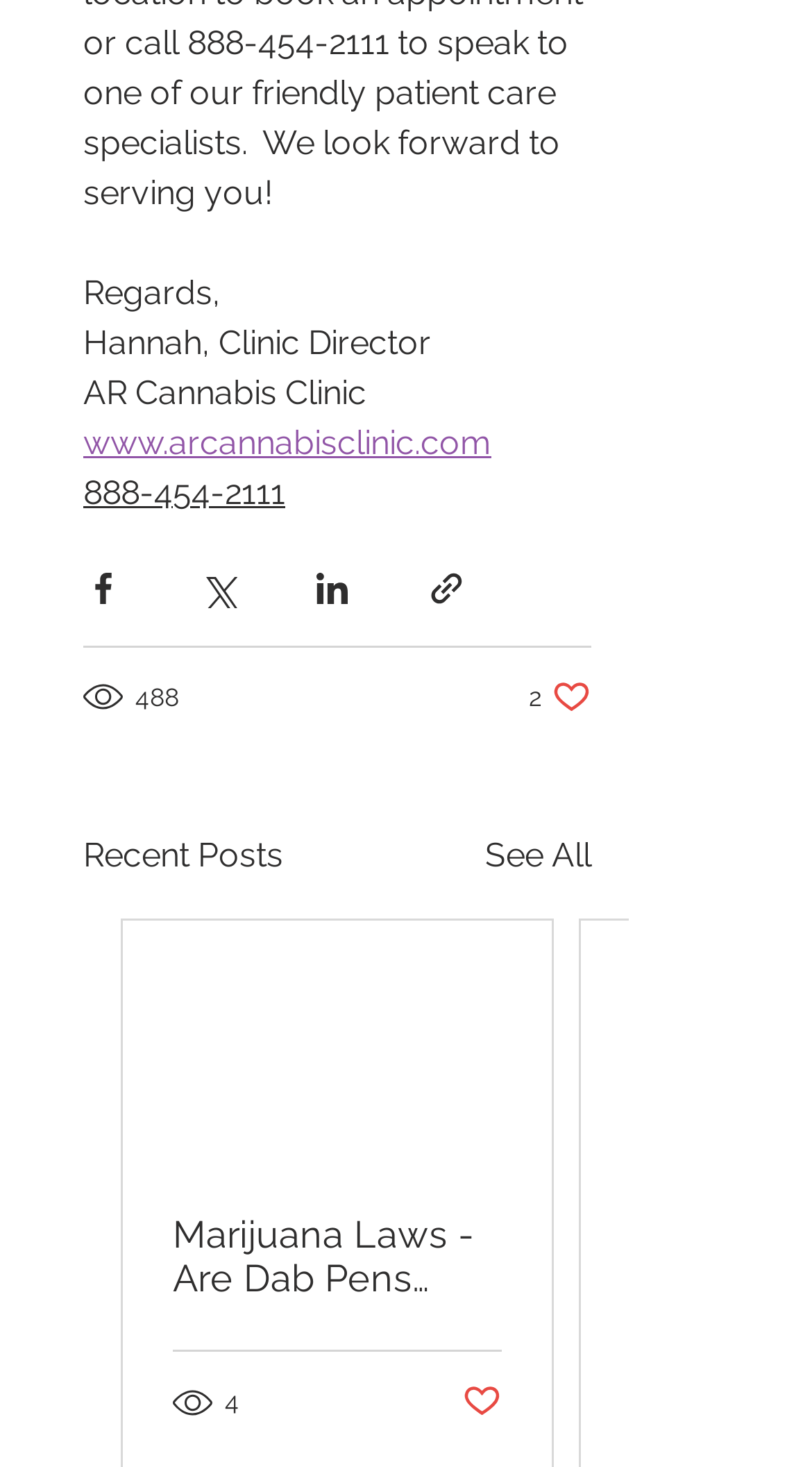What is the title of the section below the post?
Use the information from the image to give a detailed answer to the question.

The title of the section is 'Recent Posts', which is a heading located below the post and above the 'See All' link.